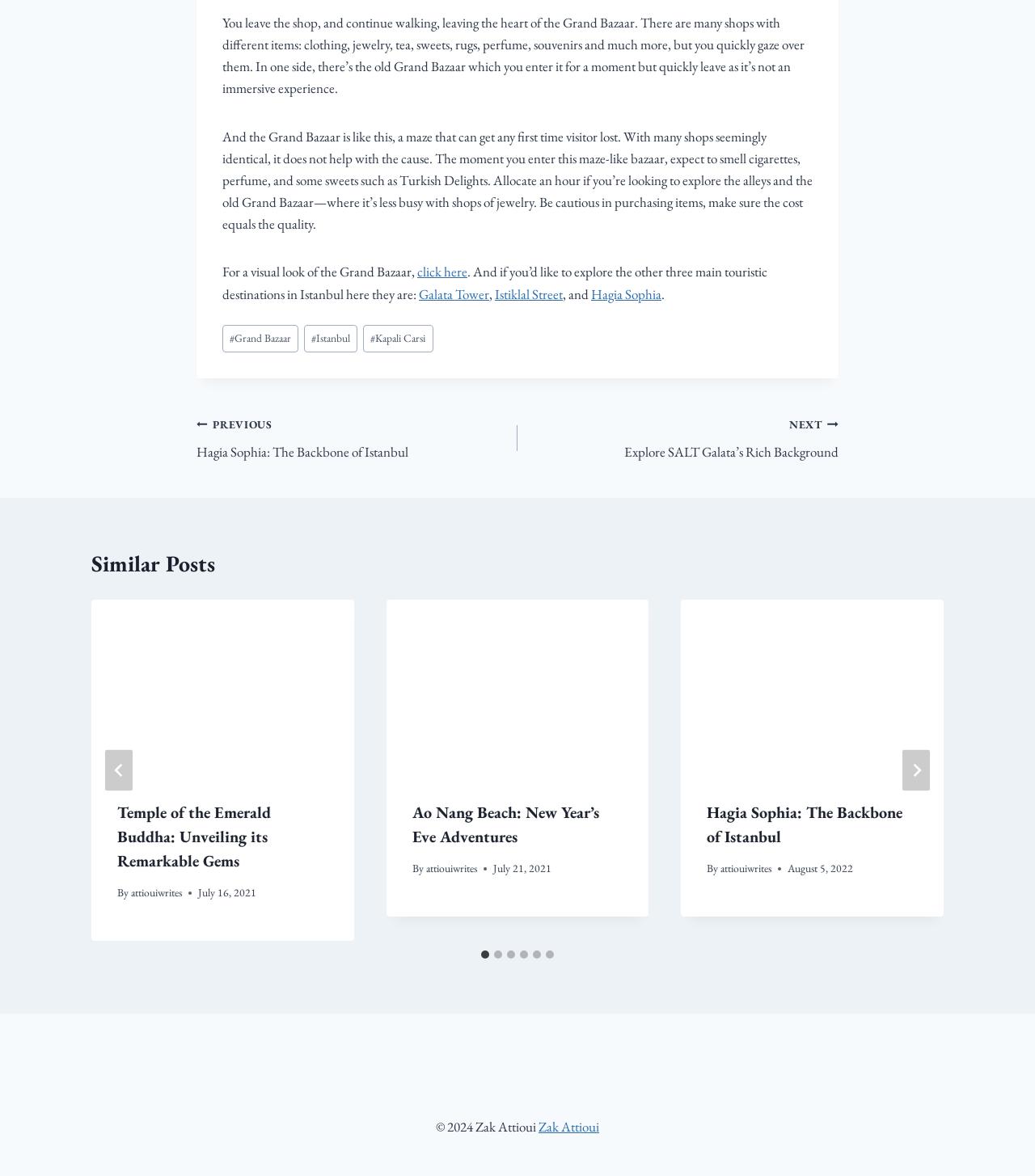Locate the bounding box coordinates of the segment that needs to be clicked to meet this instruction: "go to the Galata Tower".

[0.405, 0.242, 0.473, 0.257]